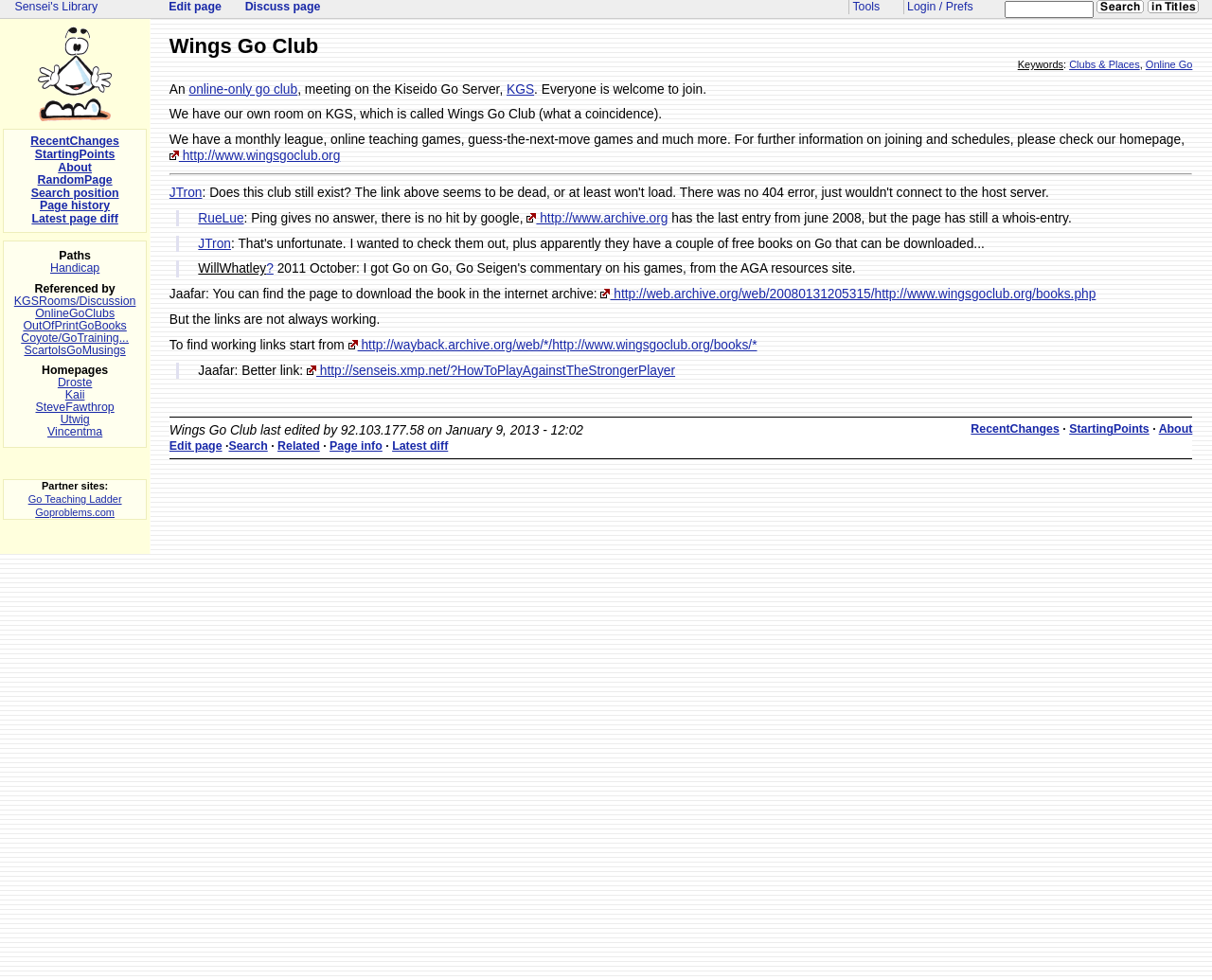Provide an in-depth caption for the webpage.

The webpage is about Wings Go Club, a online-only go club that meets on the Kiseido Go Server. The page is part of Sensei's Library, a large WikiWikiWeb about the game of Go. 

At the top of the page, there is a heading "Wings Go Club" followed by some keywords and a brief description of the club. Below this, there is a paragraph of text that provides more information about the club, including its activities and how to join.

On the left side of the page, there are several links to other pages within Sensei's Library, including the main page, recent changes, and starting points. There are also links to related pages, such as handicap and online go clubs.

In the main content area, there are several blockquotes with text and links to external websites, including the Internet Archive and a website for downloading a book. There are also some images scattered throughout the page, including icons for external links.

At the bottom of the page, there are more links to other pages within Sensei's Library, including page history and latest page diff. There are also some static text elements, including "Paths", "Referenced by", and "Homepages", which are followed by links to related pages.

Overall, the page is a resource for people interested in the Wings Go Club and the game of Go, providing information about the club and its activities, as well as links to related resources and pages within Sensei's Library.